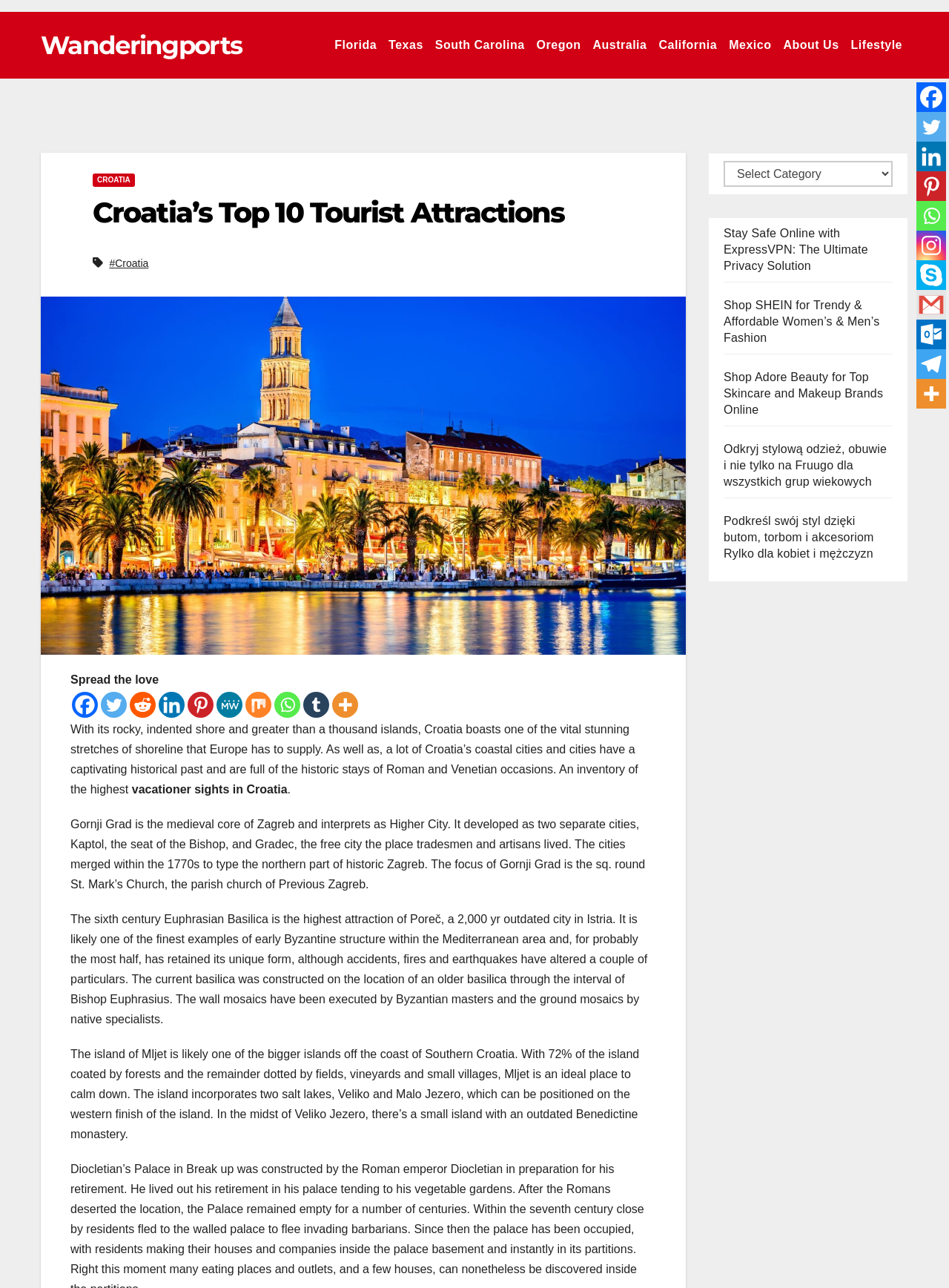Use a single word or phrase to answer this question: 
What is the Euphrasian Basilica in Poreč?

Early Byzantine structure